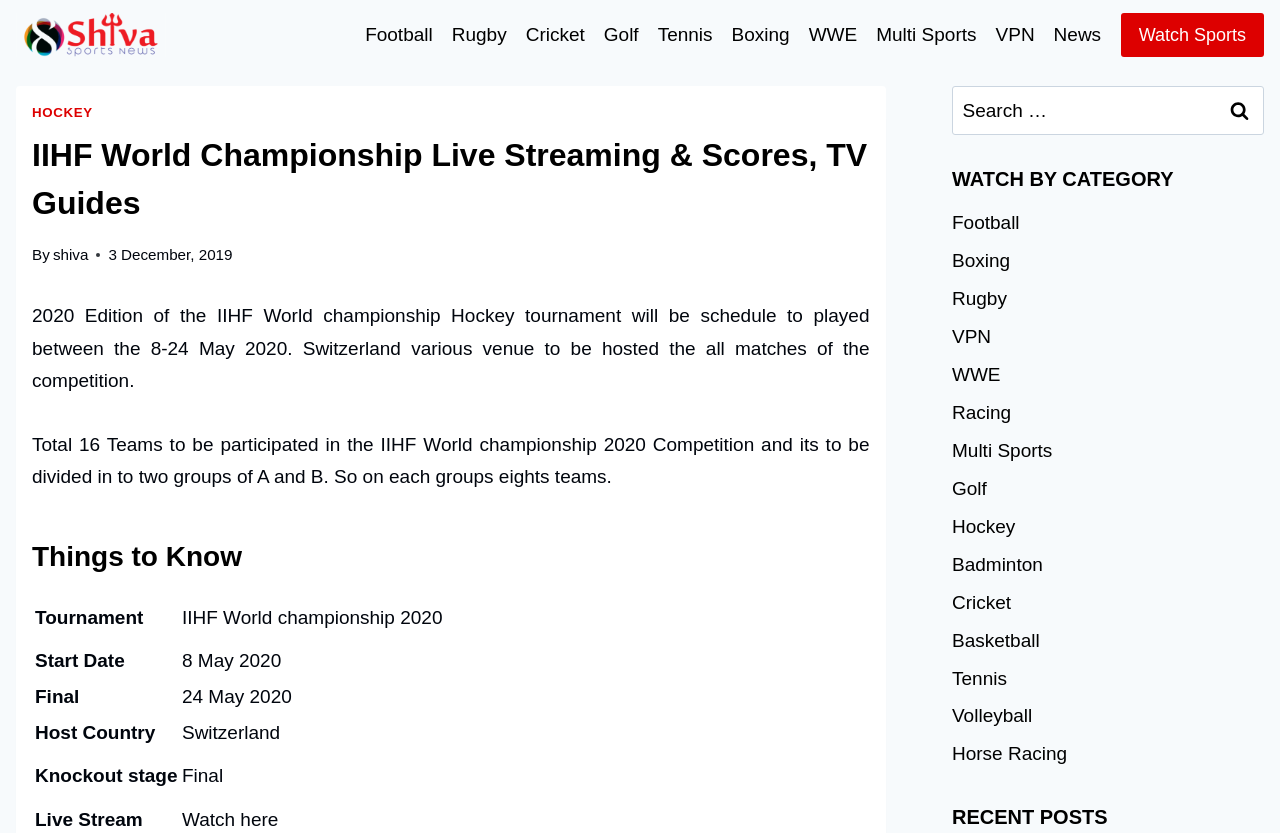What is the date of the IIHF World Championship 2020?
Using the image, give a concise answer in the form of a single word or short phrase.

8-24 May 2020